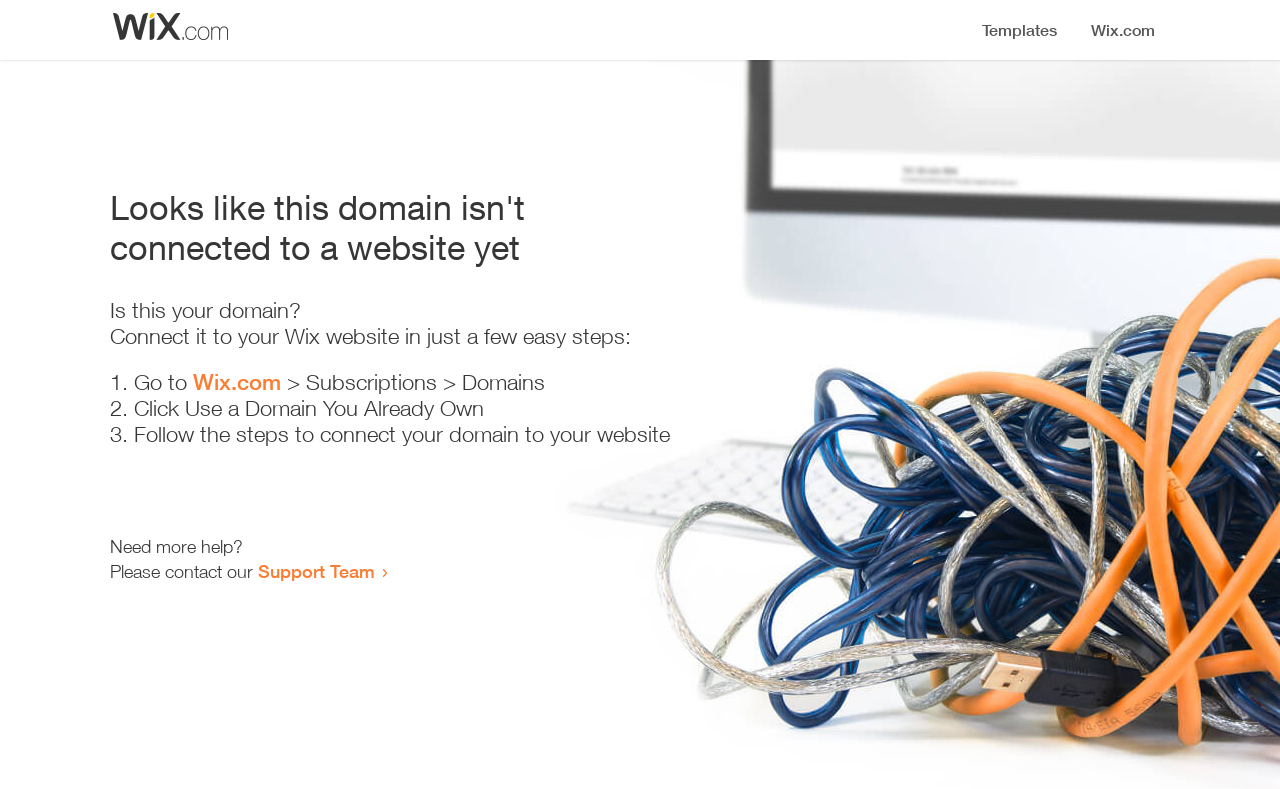Provide a short answer to the following question with just one word or phrase: What should the user do if they need more help?

Contact Support Team